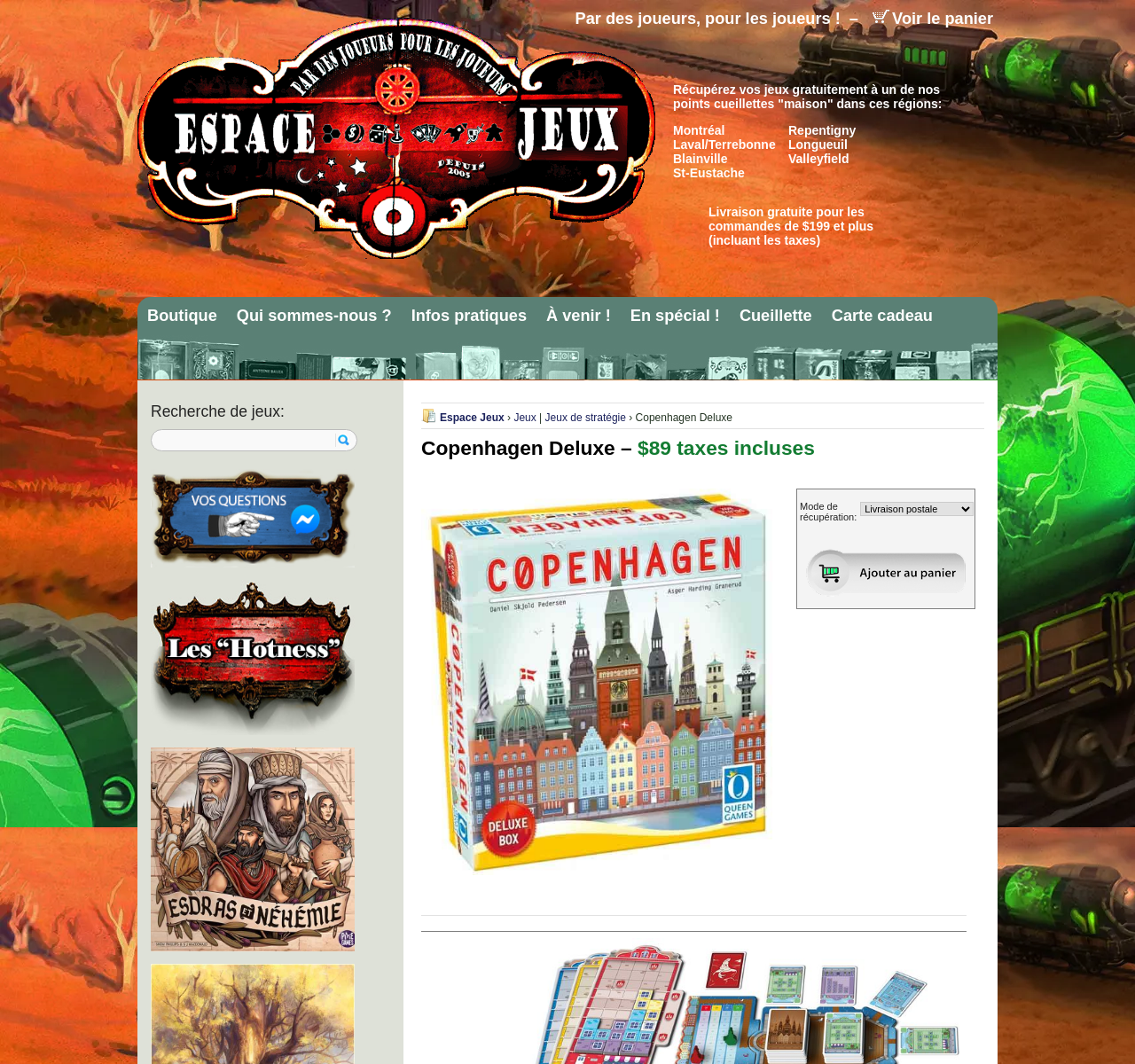How many players can play Copenhagen Deluxe?
Please answer the question as detailed as possible based on the image.

The meta description of the webpage mentions '2-4 players' which indicates the number of players that can play Copenhagen Deluxe.